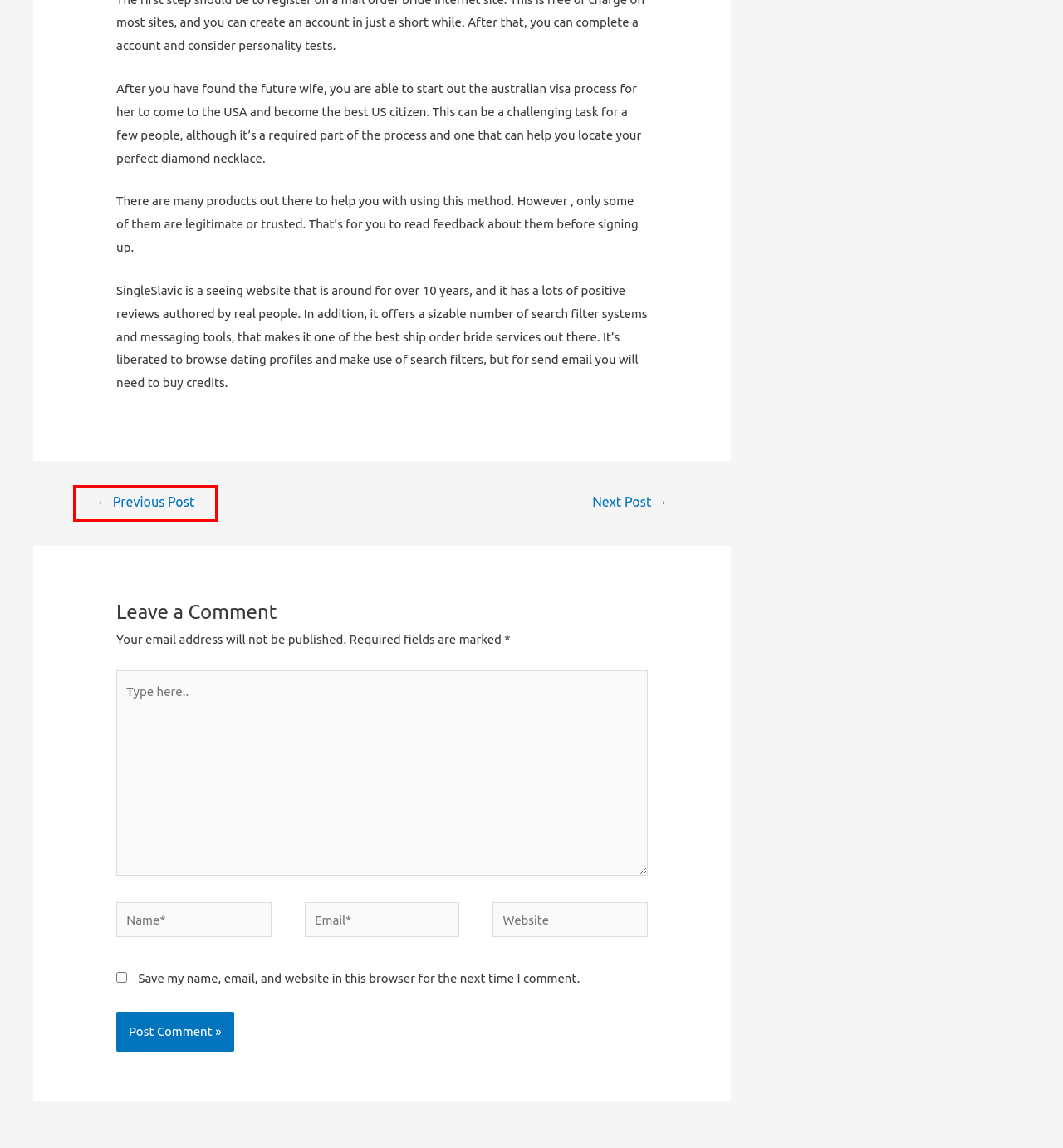You are looking at a webpage screenshot with a red bounding box around an element. Pick the description that best matches the new webpage after interacting with the element in the red bounding box. The possible descriptions are:
A. SeekingArrangement  Evaluación 2021 – Connection Hub
B. ​​Asian Mail Order Brides Guide: Steps To Get & Cost
C. Online dating service Reviews 2022 – Connection Hub
D. Realmente amor  es en realidad un Verbo,  quizás no  un sustantivo – Connection Hub
E. How to Buy an Essay Online – Connection Hub
F. Connection Hub
G. Get Research Paper Assistance For Your Live Paper – Connection Hub
H. CONTACT US – Connection Hub

C